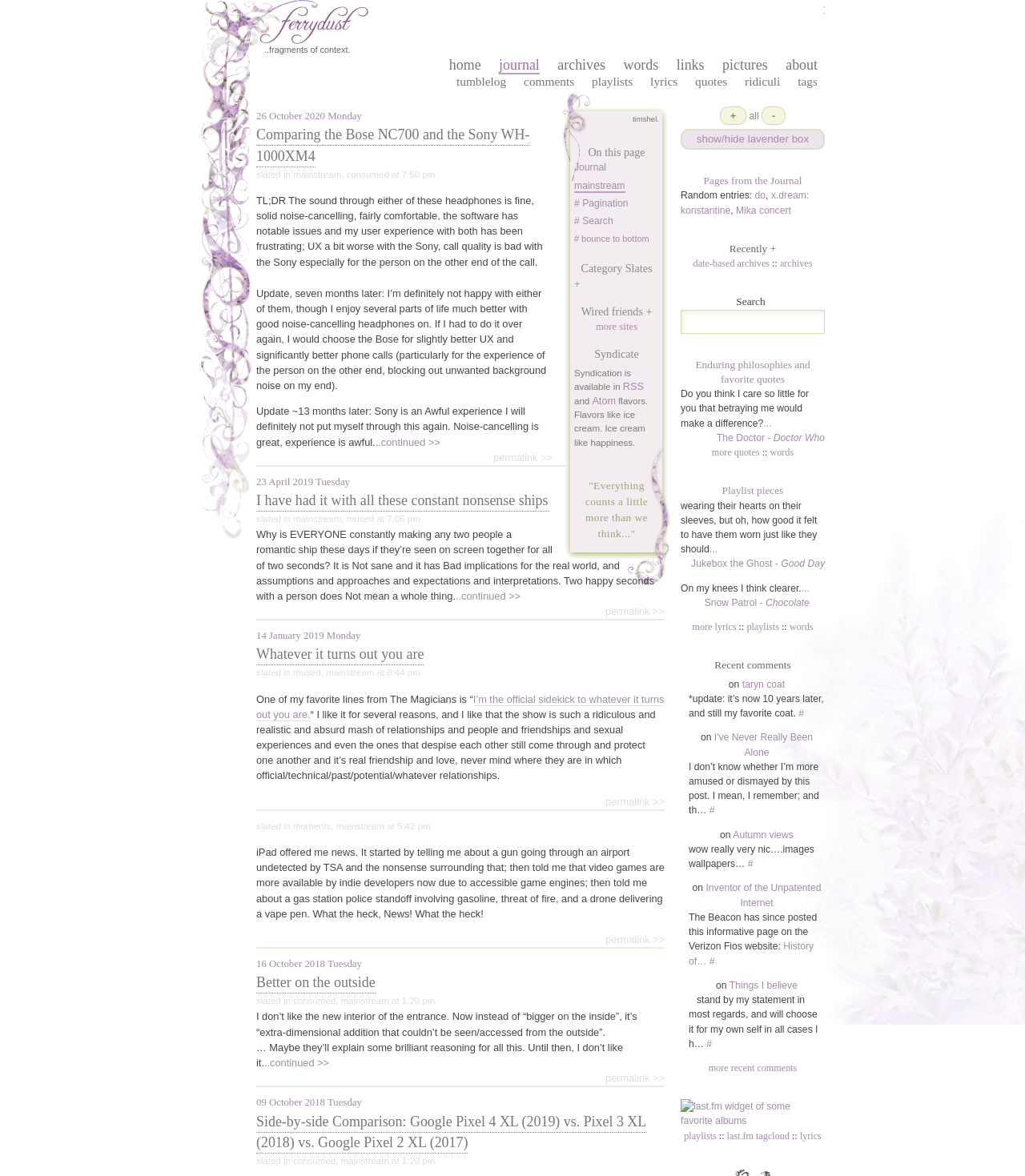Locate the bounding box coordinates of the area you need to click to fulfill this instruction: 'search'. The coordinates must be in the form of four float numbers ranging from 0 to 1: [left, top, right, bottom].

[0.664, 0.263, 0.805, 0.284]